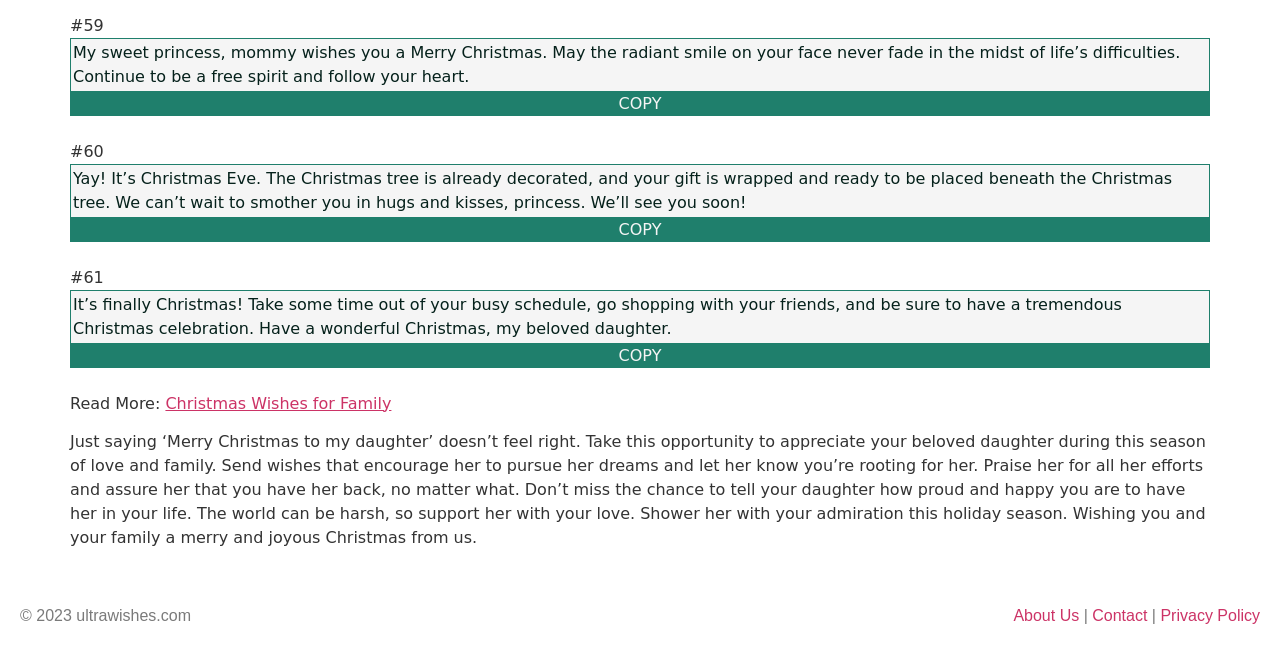With reference to the image, please provide a detailed answer to the following question: What is the relationship between the sender and the recipient?

The messages on the webpage are written in a parental tone, with the sender referring to the recipient as 'my princess', 'my sweet little girl', and 'my beloved daughter', indicating a parent-child relationship.